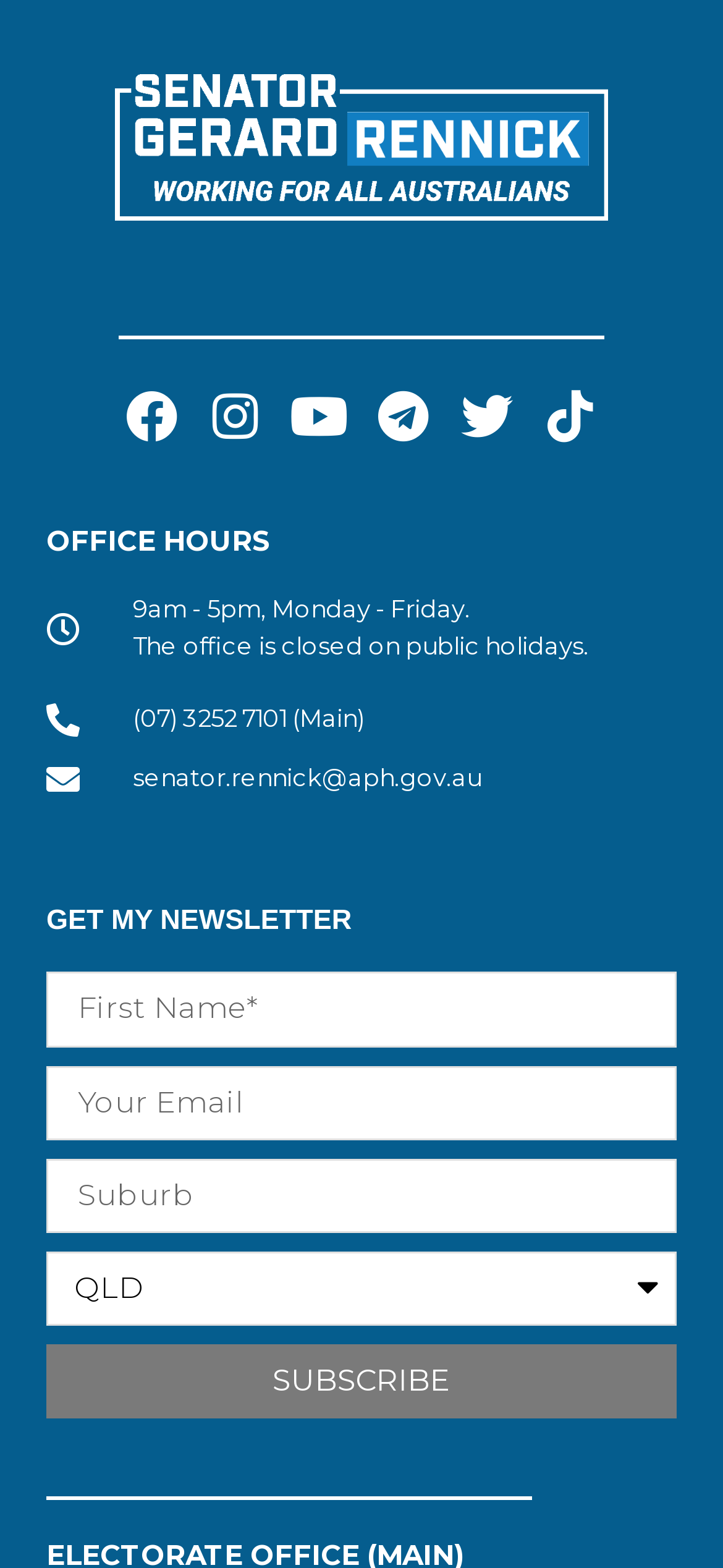Based on the element description: "Instagram", identify the UI element and provide its bounding box coordinates. Use four float numbers between 0 and 1, [left, top, right, bottom].

[0.276, 0.243, 0.376, 0.289]